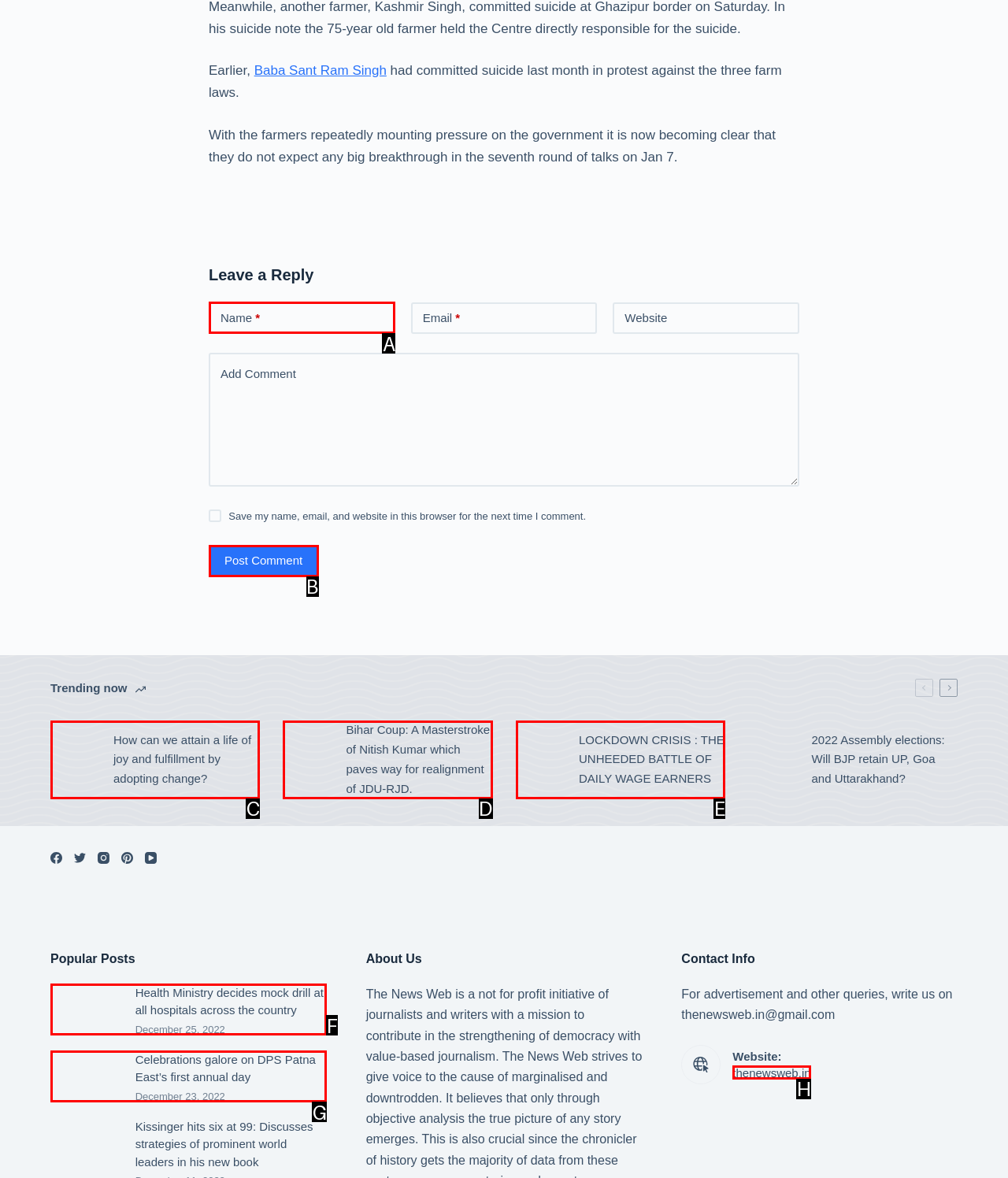Determine which HTML element best fits the description: thenewsweb.in
Answer directly with the letter of the matching option from the available choices.

H